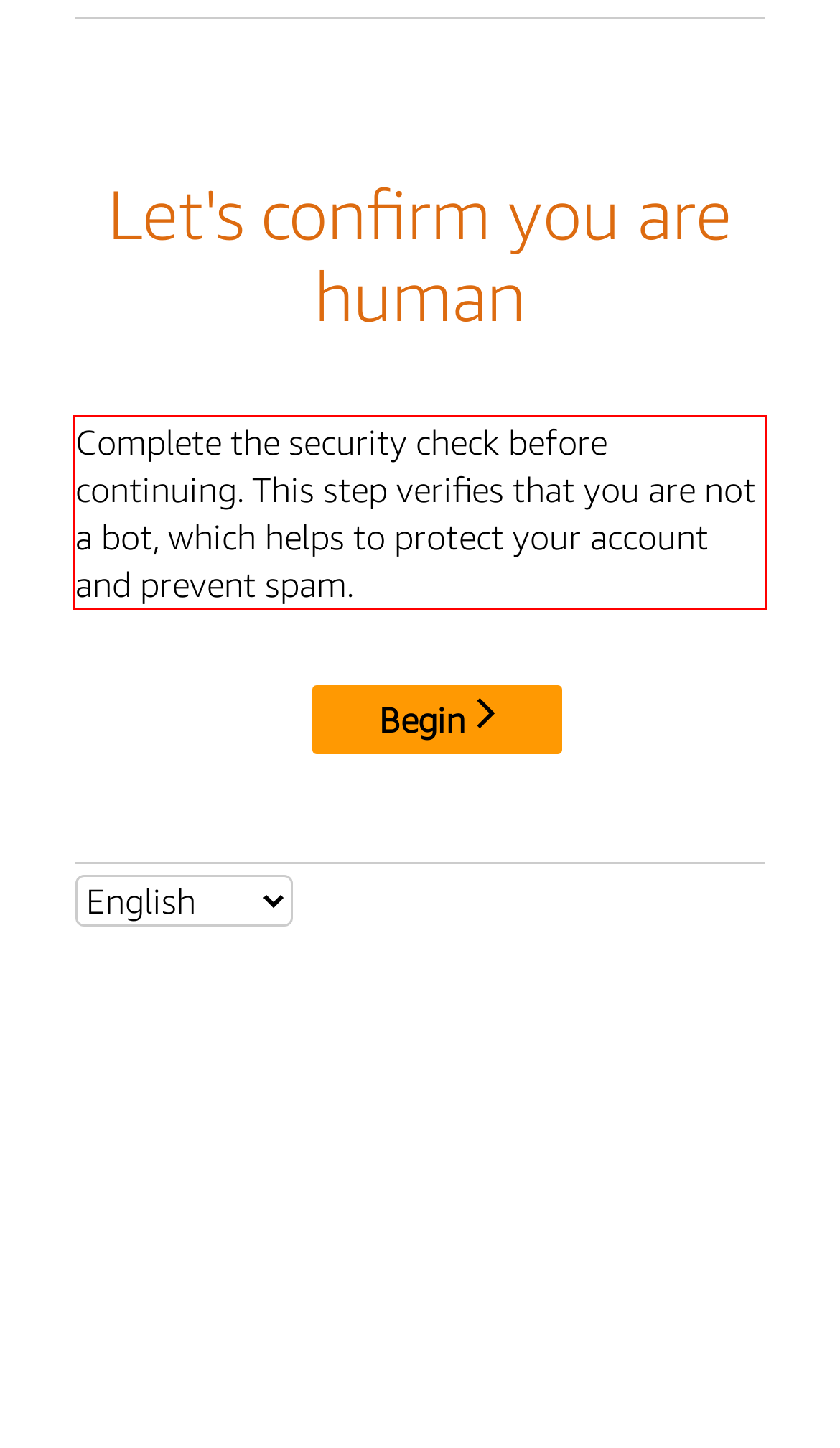Given a webpage screenshot, locate the red bounding box and extract the text content found inside it.

Complete the security check before continuing. This step verifies that you are not a bot, which helps to protect your account and prevent spam.